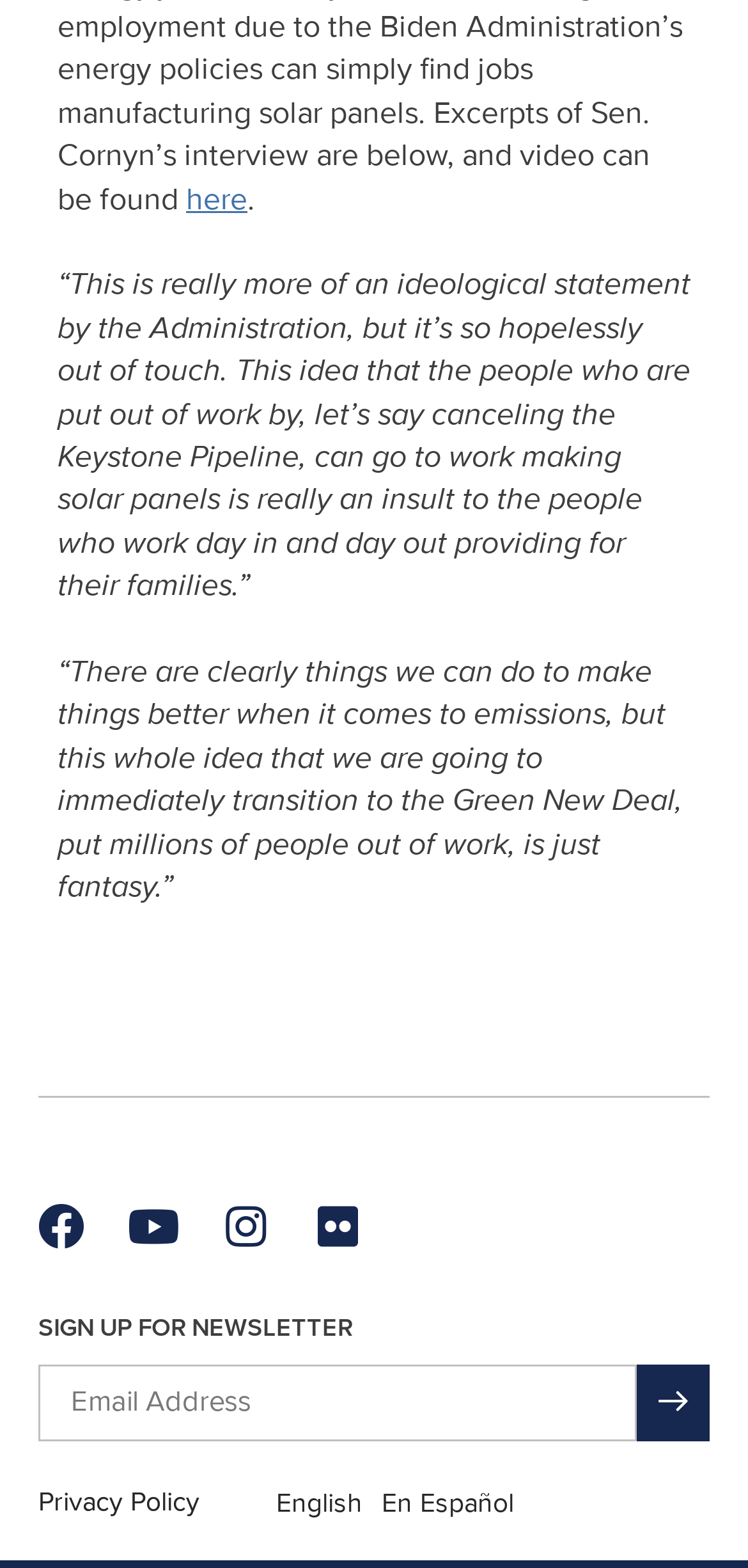What is the purpose of the textbox?
Analyze the screenshot and provide a detailed answer to the question.

The textbox is labeled as 'Email Address' and is required, suggesting that it is used to input an email address, likely for signing up for a newsletter.